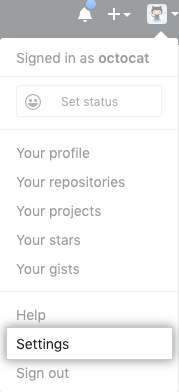Give a meticulous account of what the image depicts.

The image displays the GitHub user interface, specifically a dropdown menu featuring various account options for the user signed in as "octocat." Prominently featured in the menu is the "Settings" option, presented in a clear and accessible format, allowing users to manage their profile and account settings. The interface design includes links to other sections such as "Your profile," "Your repositories," "Your projects," and utilities like "Help" and "Sign out," emphasizing user-friendly navigation. This visual representation is crucial for users seeking to access settings for adjustments, such as enabling Two-Factor Authentication, as referenced in the accompanying text.